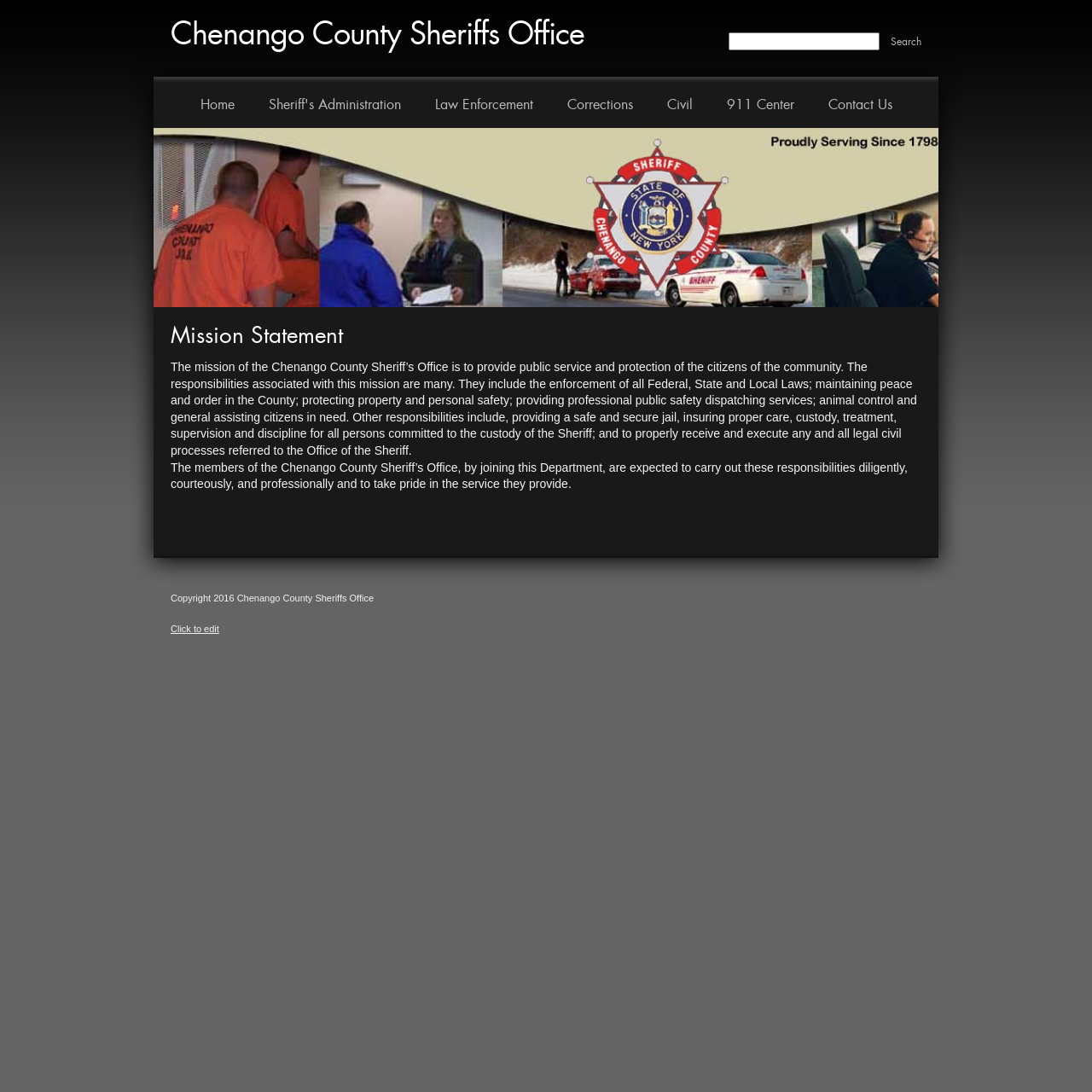Can you find the bounding box coordinates for the element that needs to be clicked to execute this instruction: "Click the 'Search' button"? The coordinates should be given as four float numbers between 0 and 1, i.e., [left, top, right, bottom].

[0.816, 0.032, 0.844, 0.045]